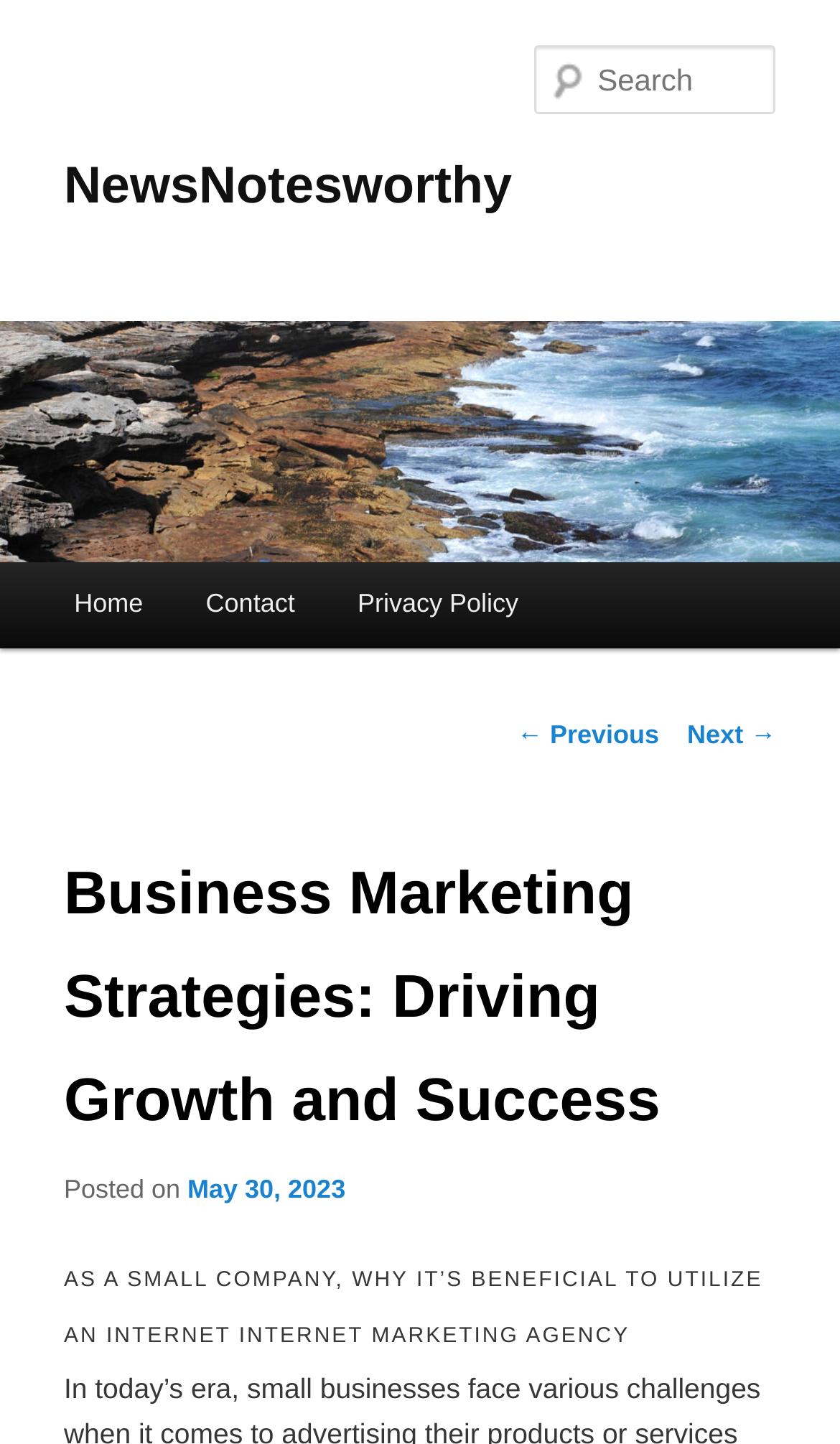What is the date of the article?
Give a detailed explanation using the information visible in the image.

I found the date of the article by examining the link element with the text 'May 30, 2023' which is located near the 'Posted on' text, indicating that it is the article's publication date.